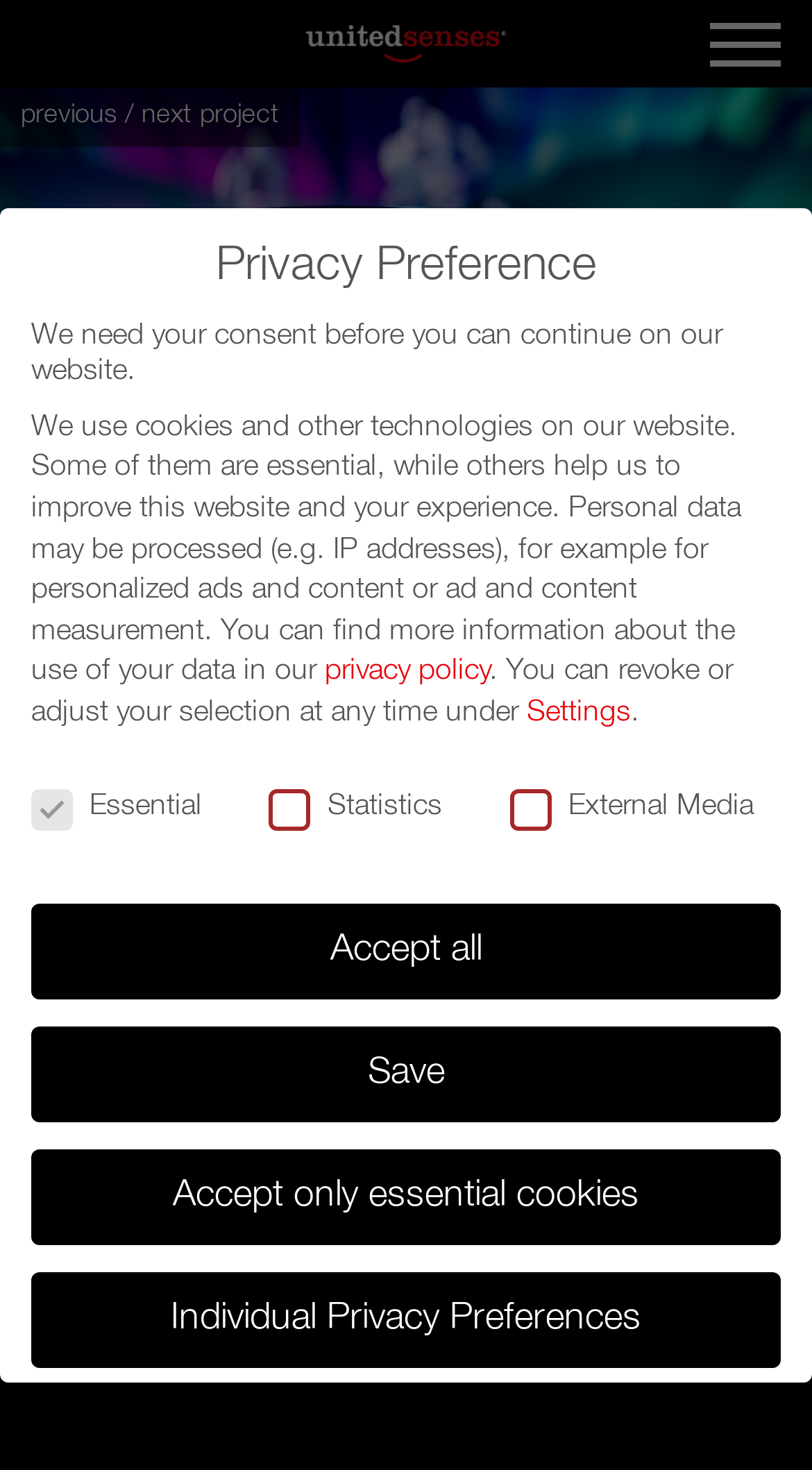What is the name of the network collaboration?
Examine the screenshot and reply with a single word or phrase.

unitedsenses and munich and copenhagen